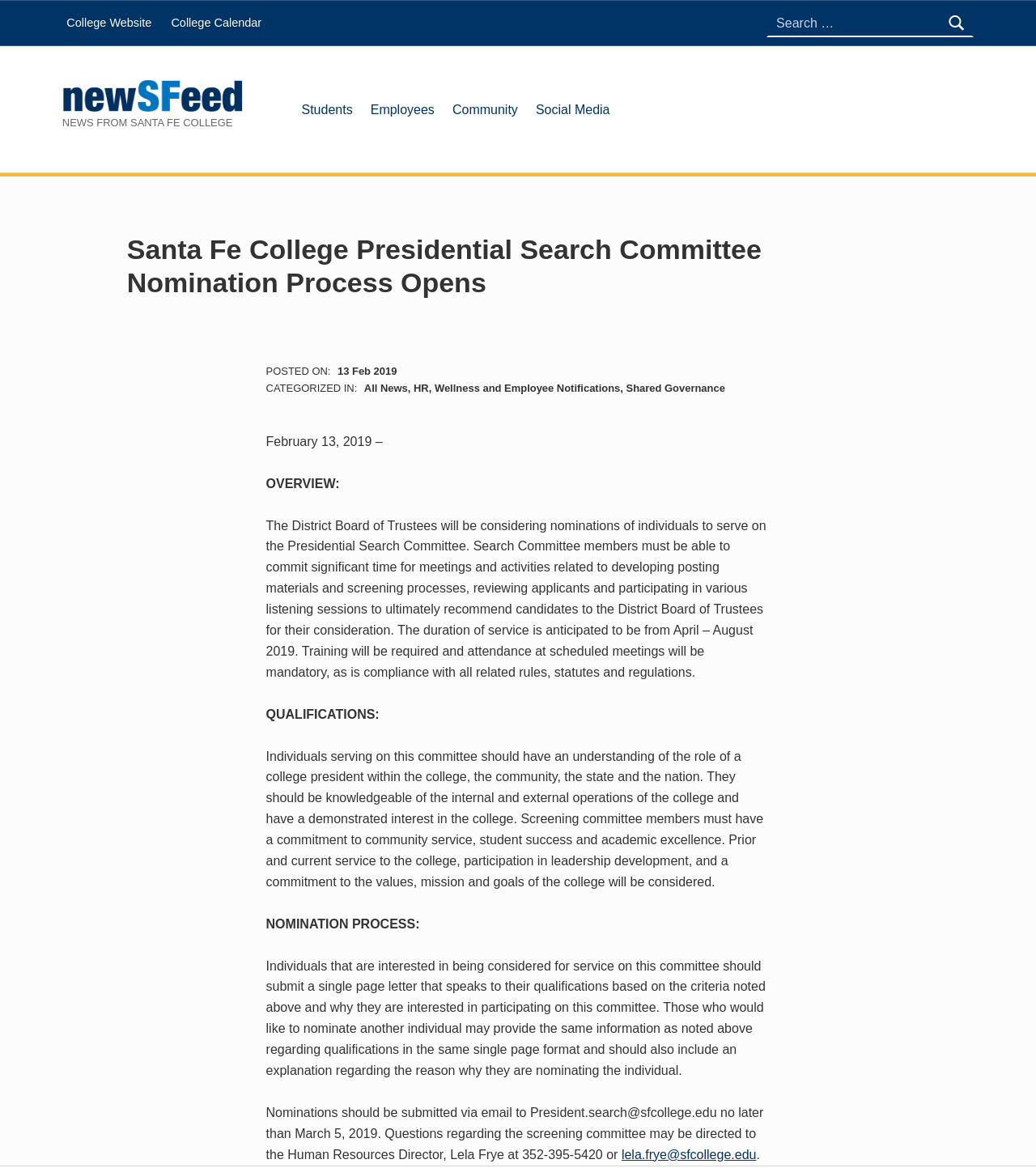Please identify the bounding box coordinates of the area that needs to be clicked to fulfill the following instruction: "Search for something."

[0.74, 0.008, 0.94, 0.032]